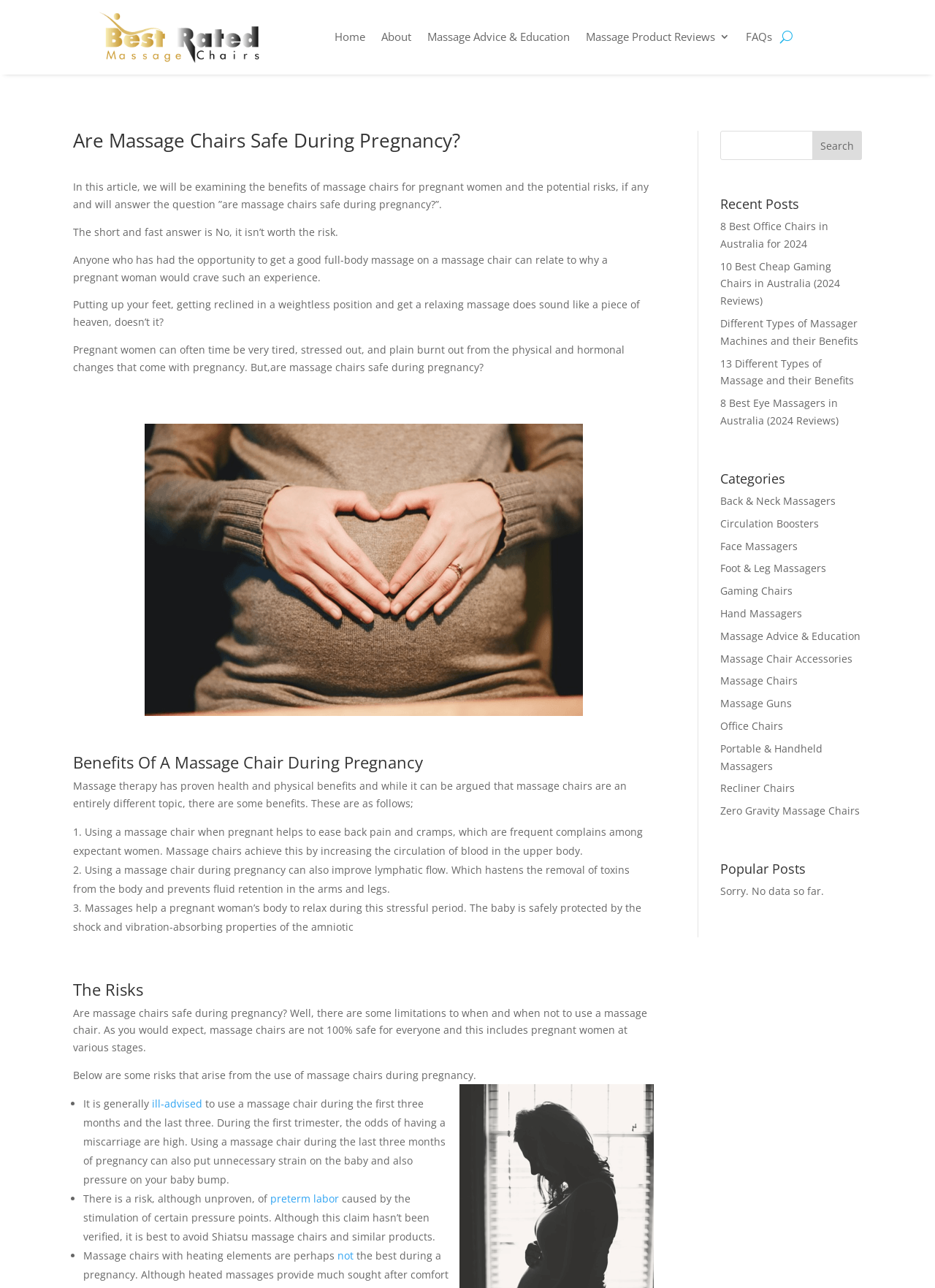Locate the bounding box coordinates of the element you need to click to accomplish the task described by this instruction: "Click on the 'Best Rated Massage Chair' link".

[0.1, 0.008, 0.28, 0.049]